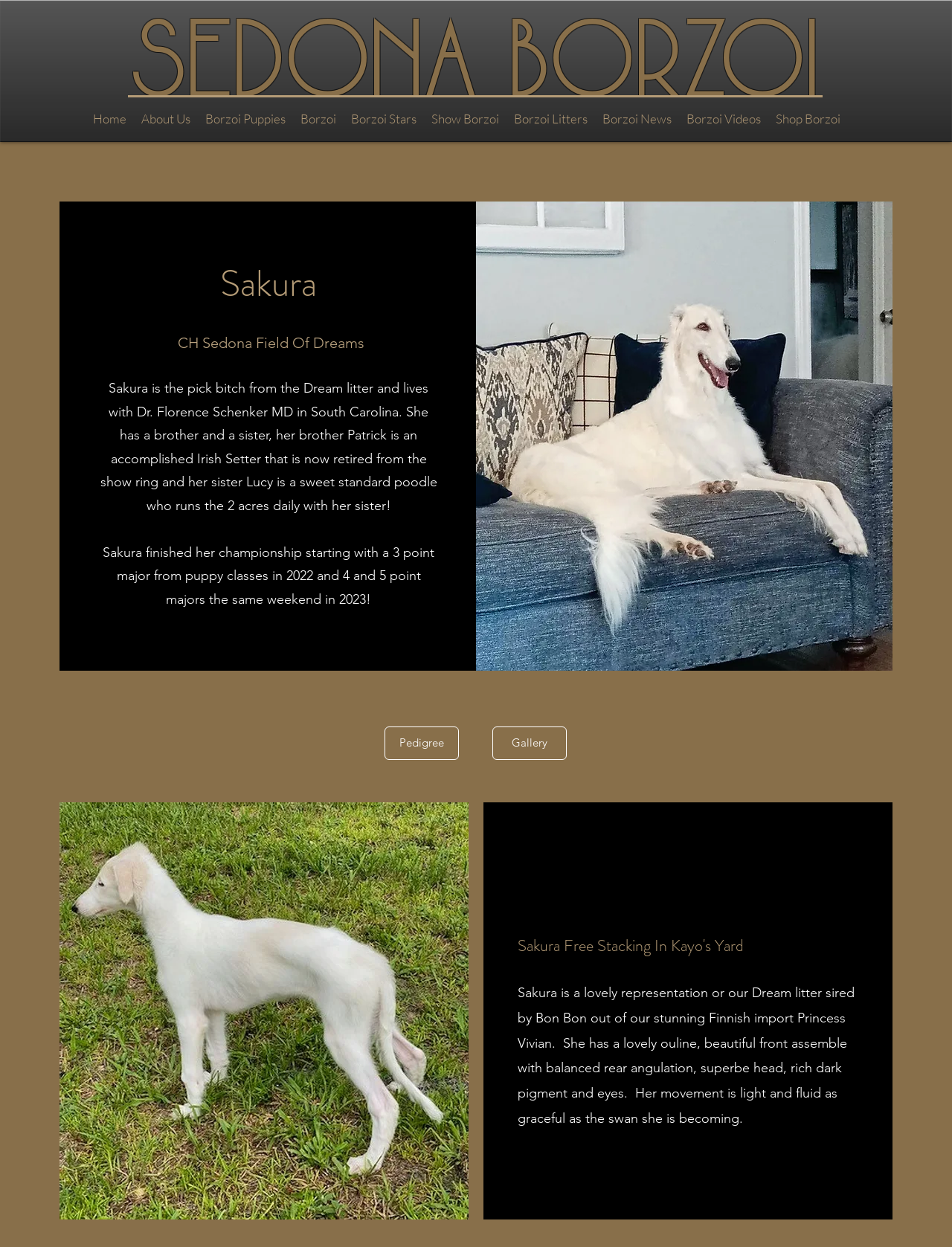Determine the bounding box coordinates of the region that needs to be clicked to achieve the task: "Click the 'Home' link".

[0.089, 0.086, 0.14, 0.104]